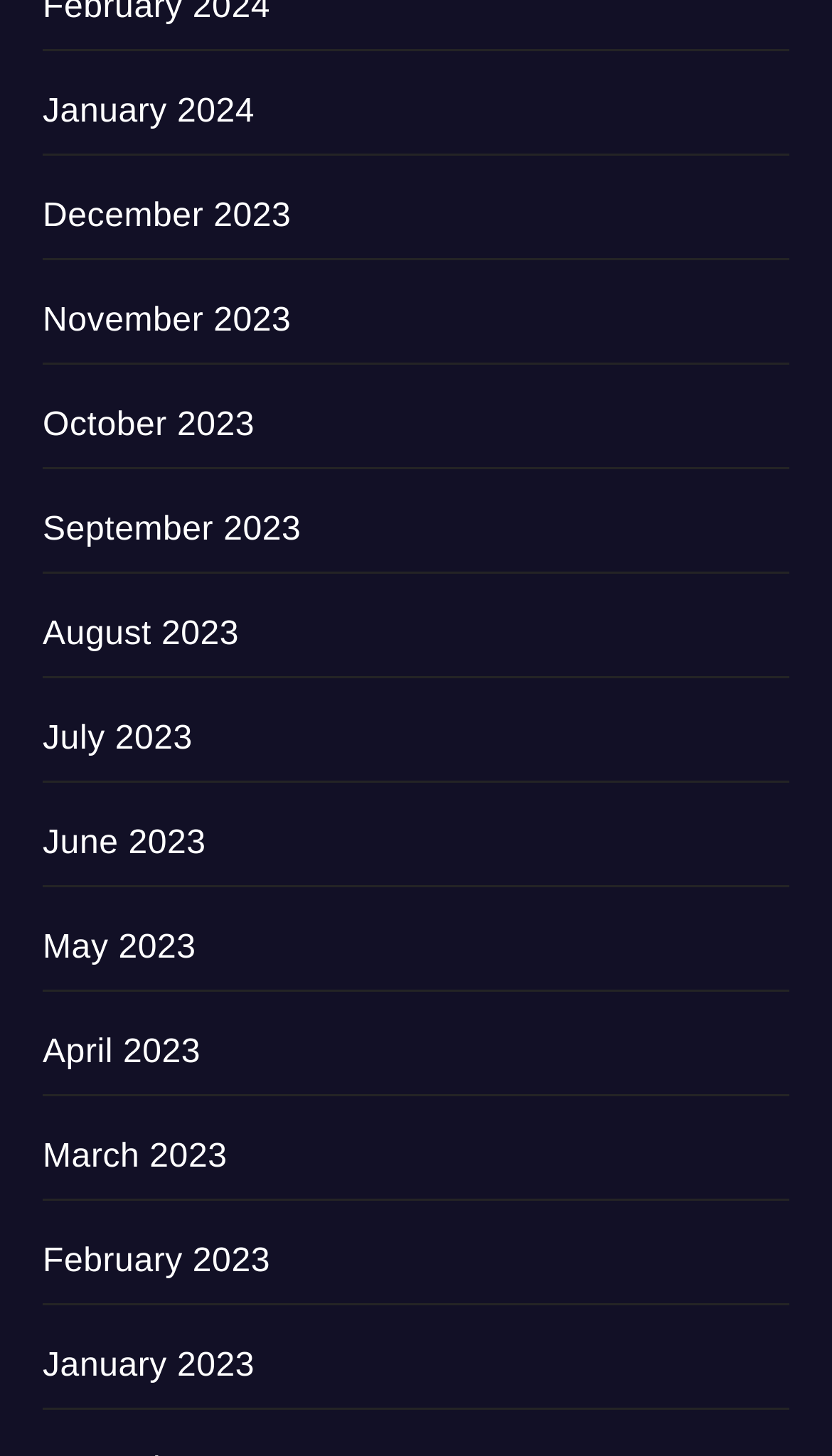Answer the question using only one word or a concise phrase: What is the latest month listed?

January 2024